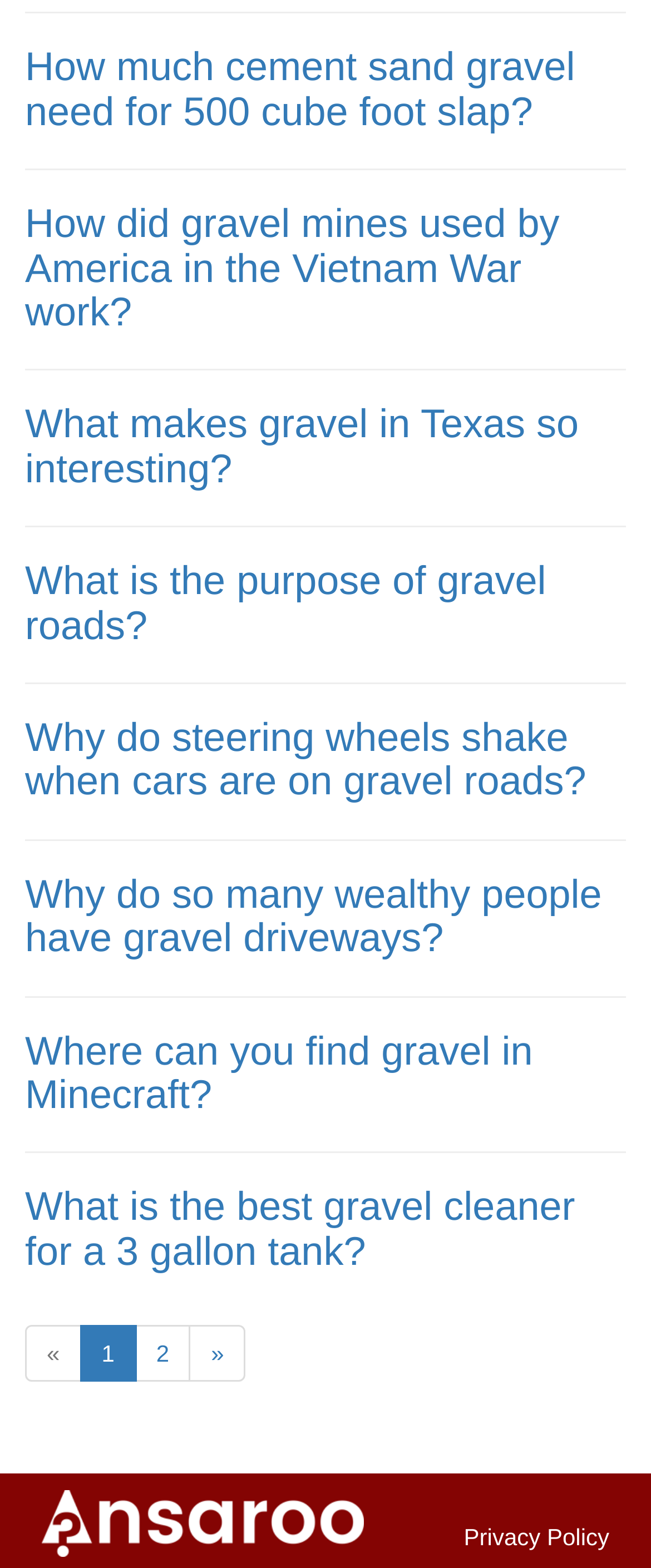Find and provide the bounding box coordinates for the UI element described with: "parent_node: First name="input_1.3" placeholder="First Name"".

None